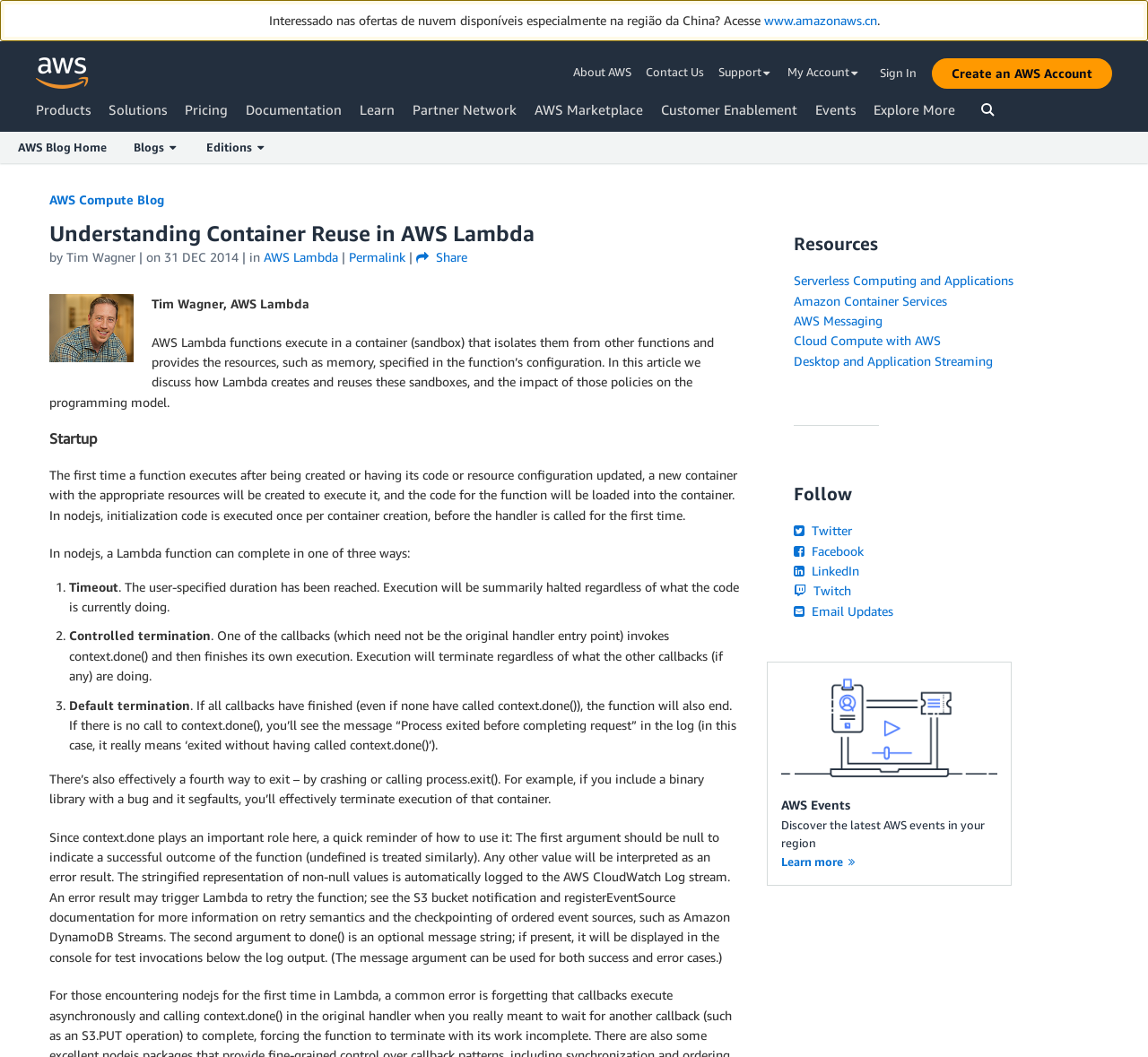Please extract the webpage's main title and generate its text content.

Understanding Container Reuse in AWS Lambda